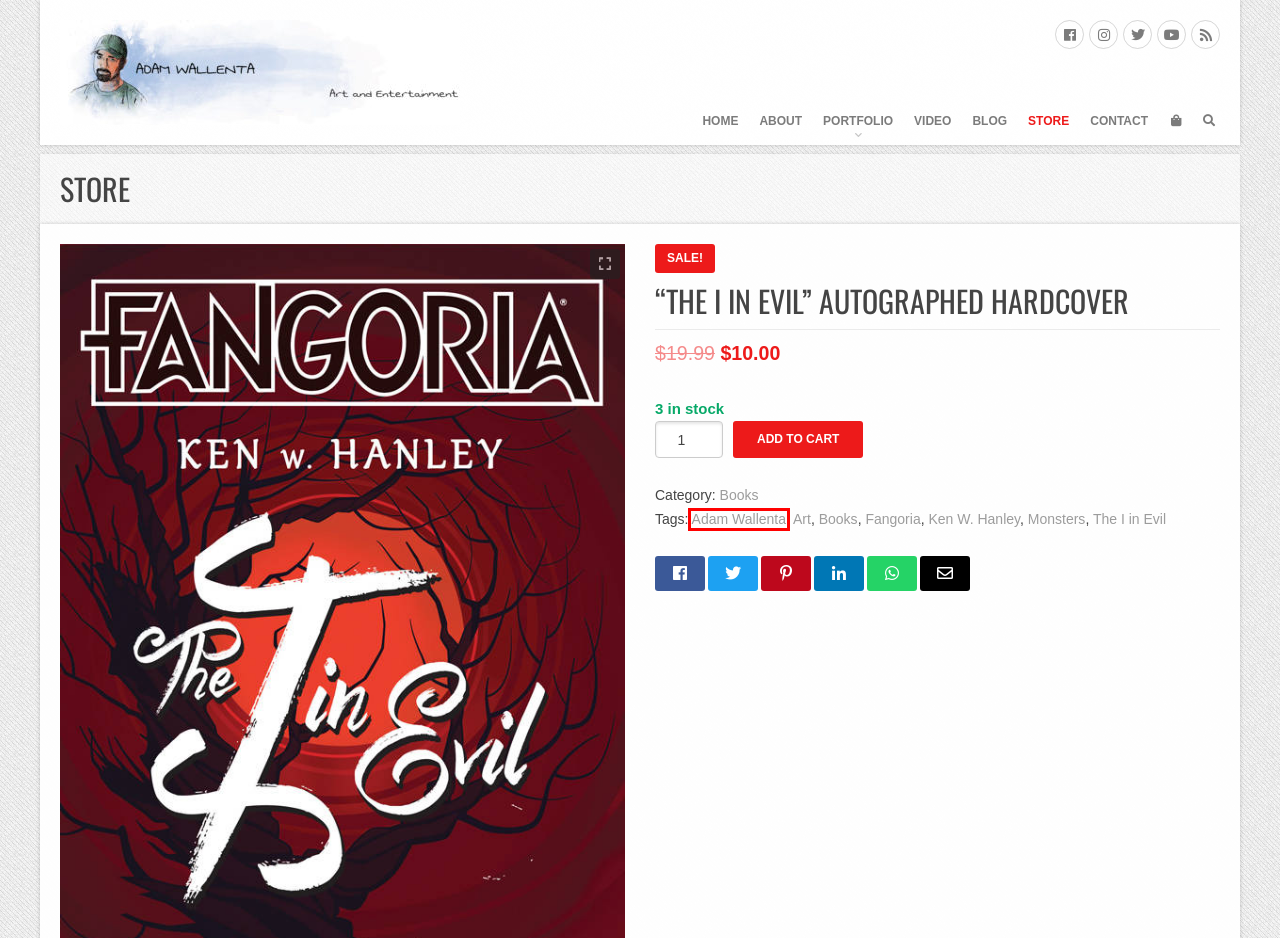Given a screenshot of a webpage featuring a red bounding box, identify the best matching webpage description for the new page after the element within the red box is clicked. Here are the options:
A. Ken W. Hanley – Adam Wallenta
B. Adam Wallenta – Adam Wallenta
C. Fangoria – Adam Wallenta
D. Books – Adam Wallenta
E. Monsters – Adam Wallenta
F. Products – Adam Wallenta
G. Adam Wallenta – Art and Entertainment
H. Contact – Adam Wallenta

B